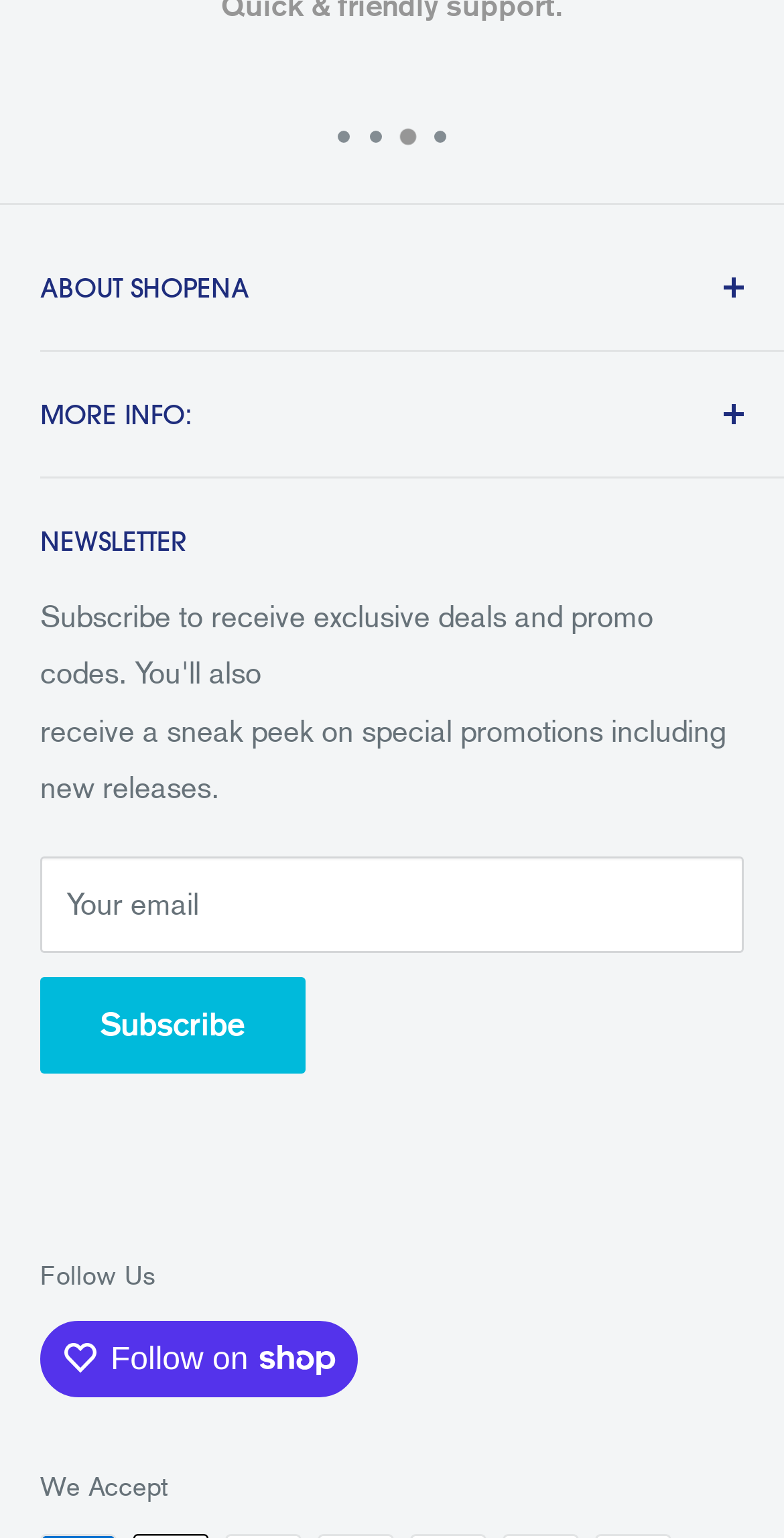What is the purpose of the textbox?
Examine the screenshot and reply with a single word or phrase.

Enter email